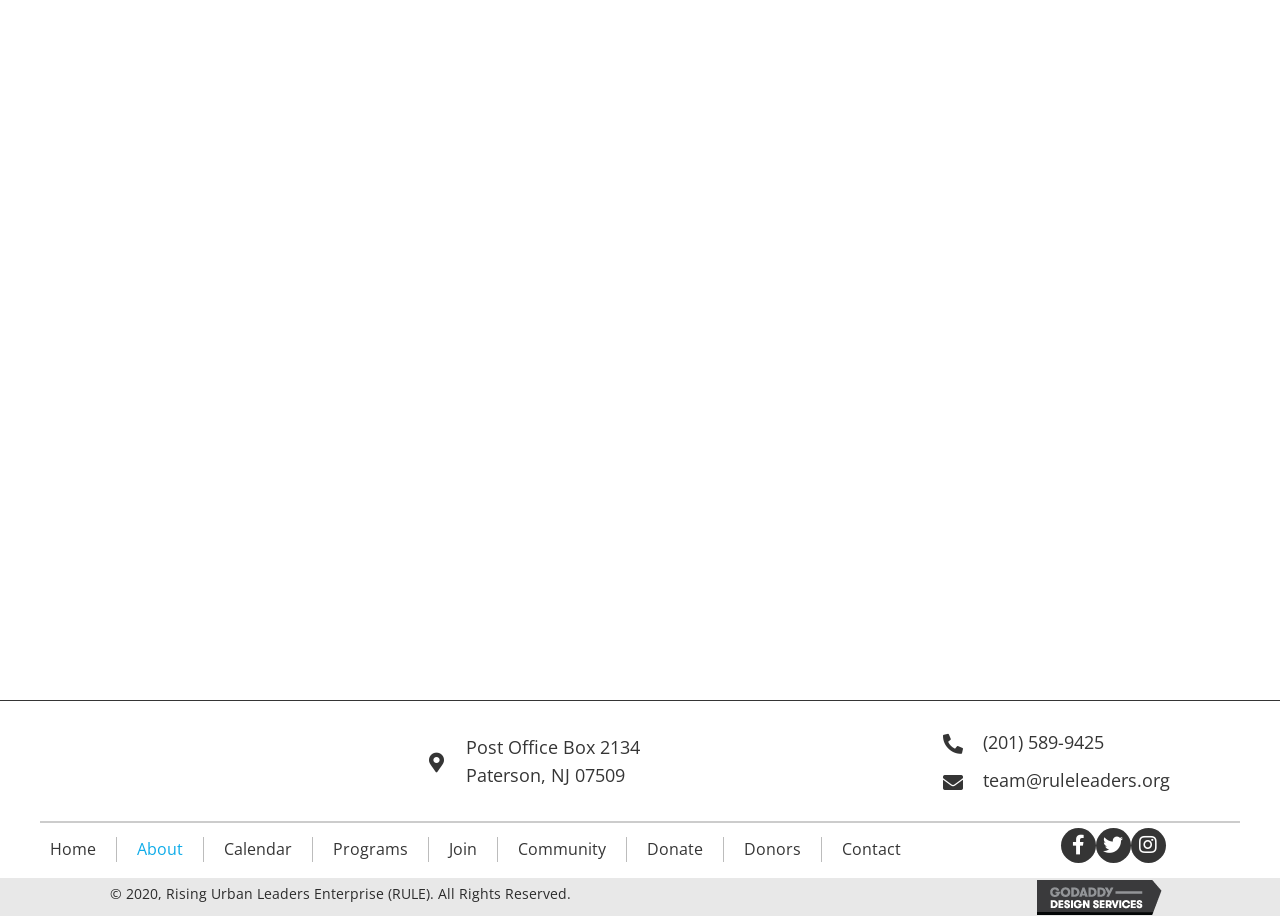Provide the bounding box coordinates of the HTML element described by the text: "aria-label="Twitter" title="Twitter"".

[0.856, 0.904, 0.883, 0.943]